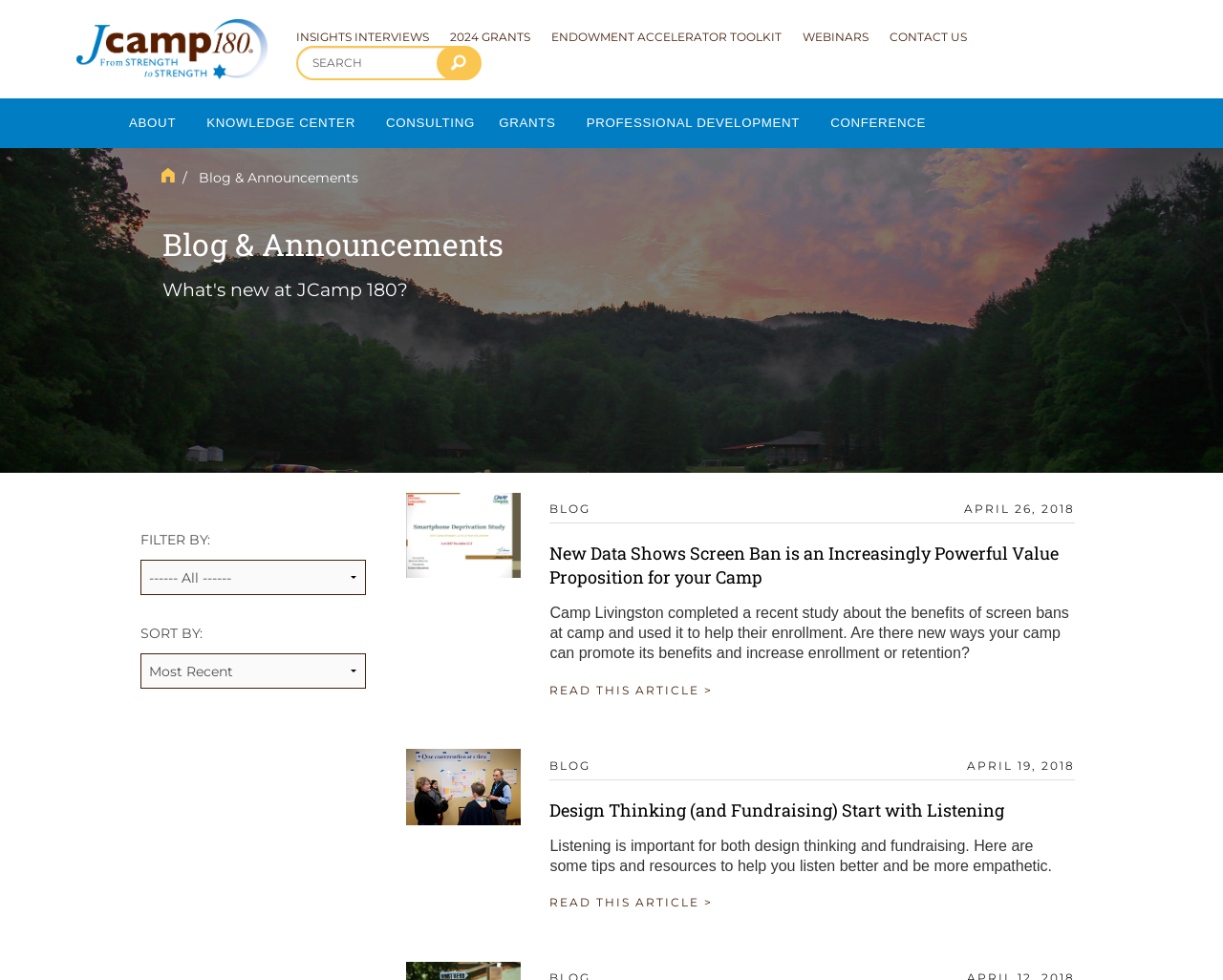Find the bounding box coordinates of the UI element according to this description: "Mission & Vision".

[0.094, 0.144, 0.164, 0.188]